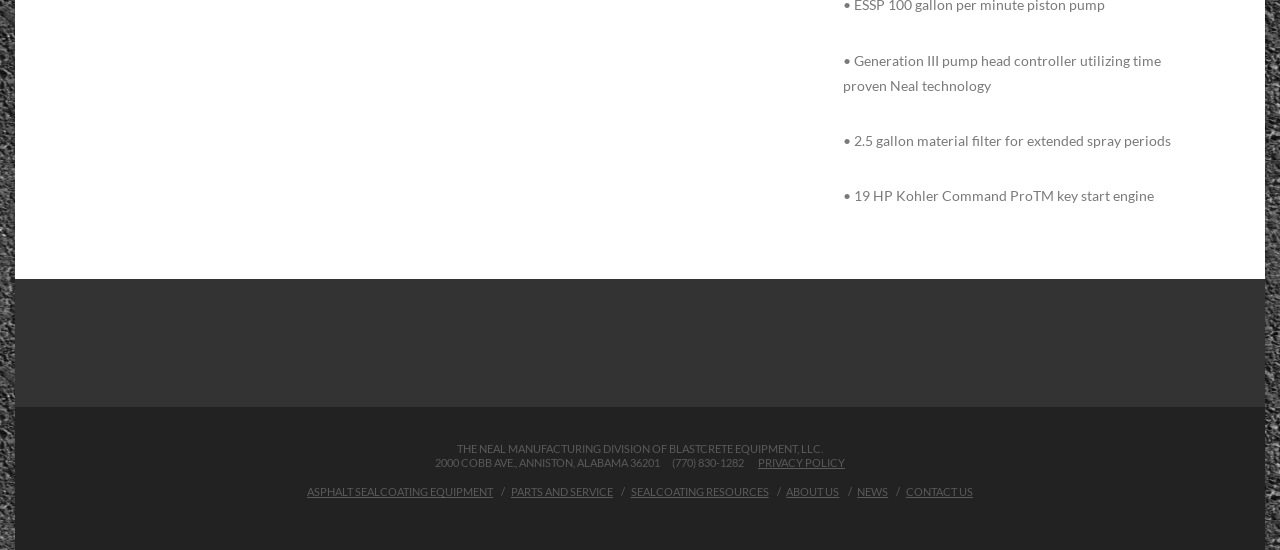Please reply with a single word or brief phrase to the question: 
What is the company name?

Neal Manufacturing Division